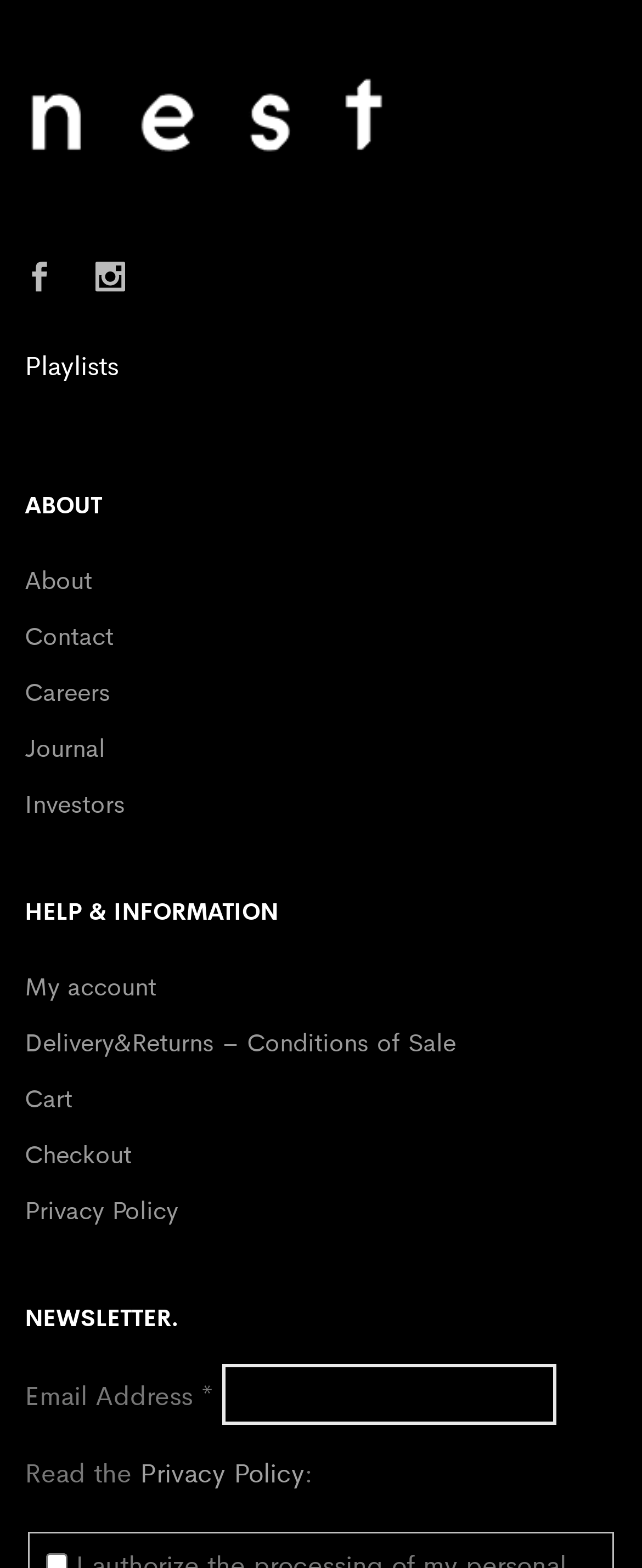Given the webpage screenshot and the description, determine the bounding box coordinates (top-left x, top-left y, bottom-right x, bottom-right y) that define the location of the UI element matching this description: Delivery&Returns – Conditions of Sale

[0.038, 0.651, 0.71, 0.677]